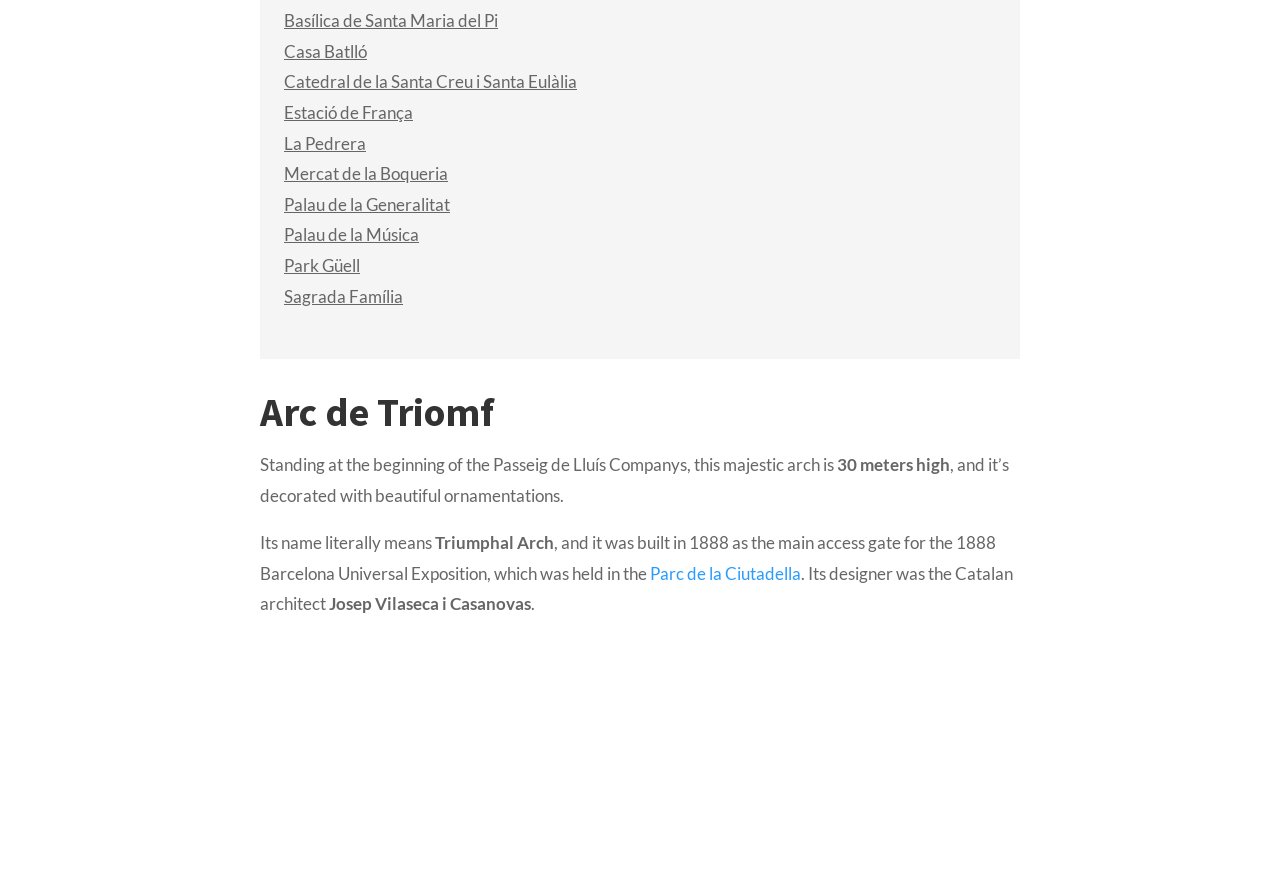Please specify the bounding box coordinates of the clickable section necessary to execute the following command: "Visit Basílica de Santa Maria del Pi".

[0.222, 0.011, 0.389, 0.035]